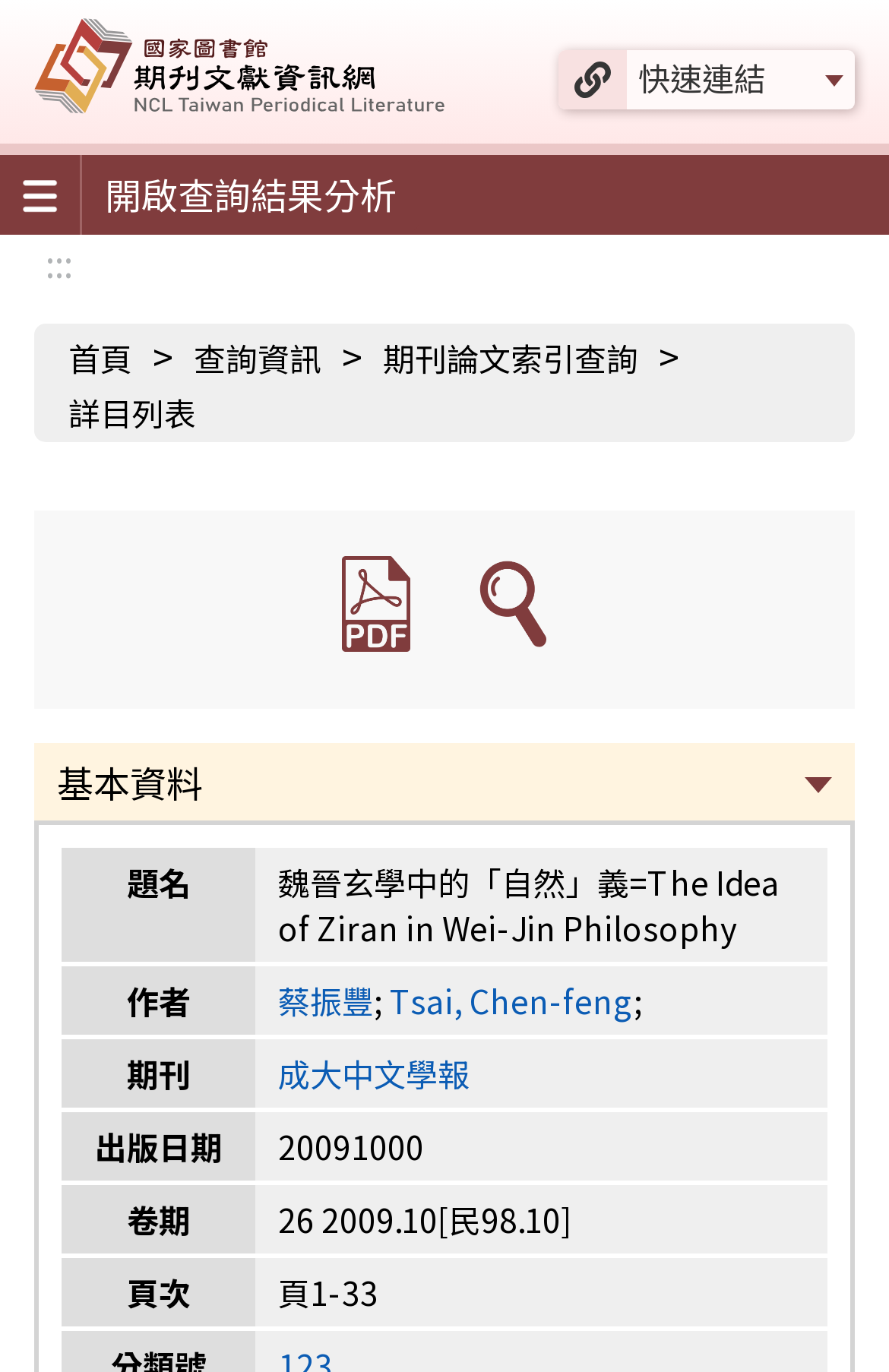Determine the bounding box coordinates of the section I need to click to execute the following instruction: "Click the link to view the journal details". Provide the coordinates as four float numbers between 0 and 1, i.e., [left, top, right, bottom].

[0.313, 0.765, 0.528, 0.798]